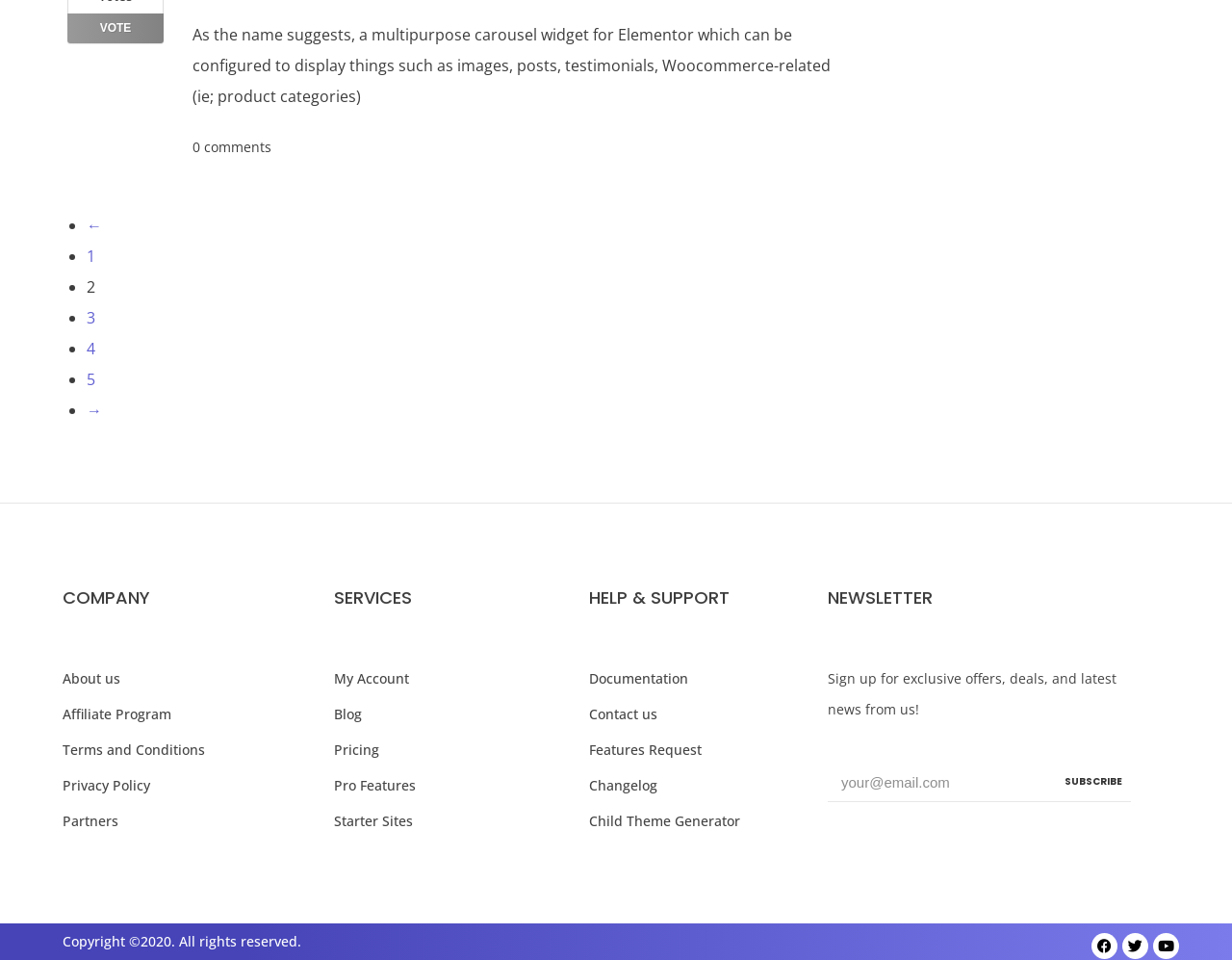Please respond to the question with a concise word or phrase:
What is the text on the VOTE button?

VOTE